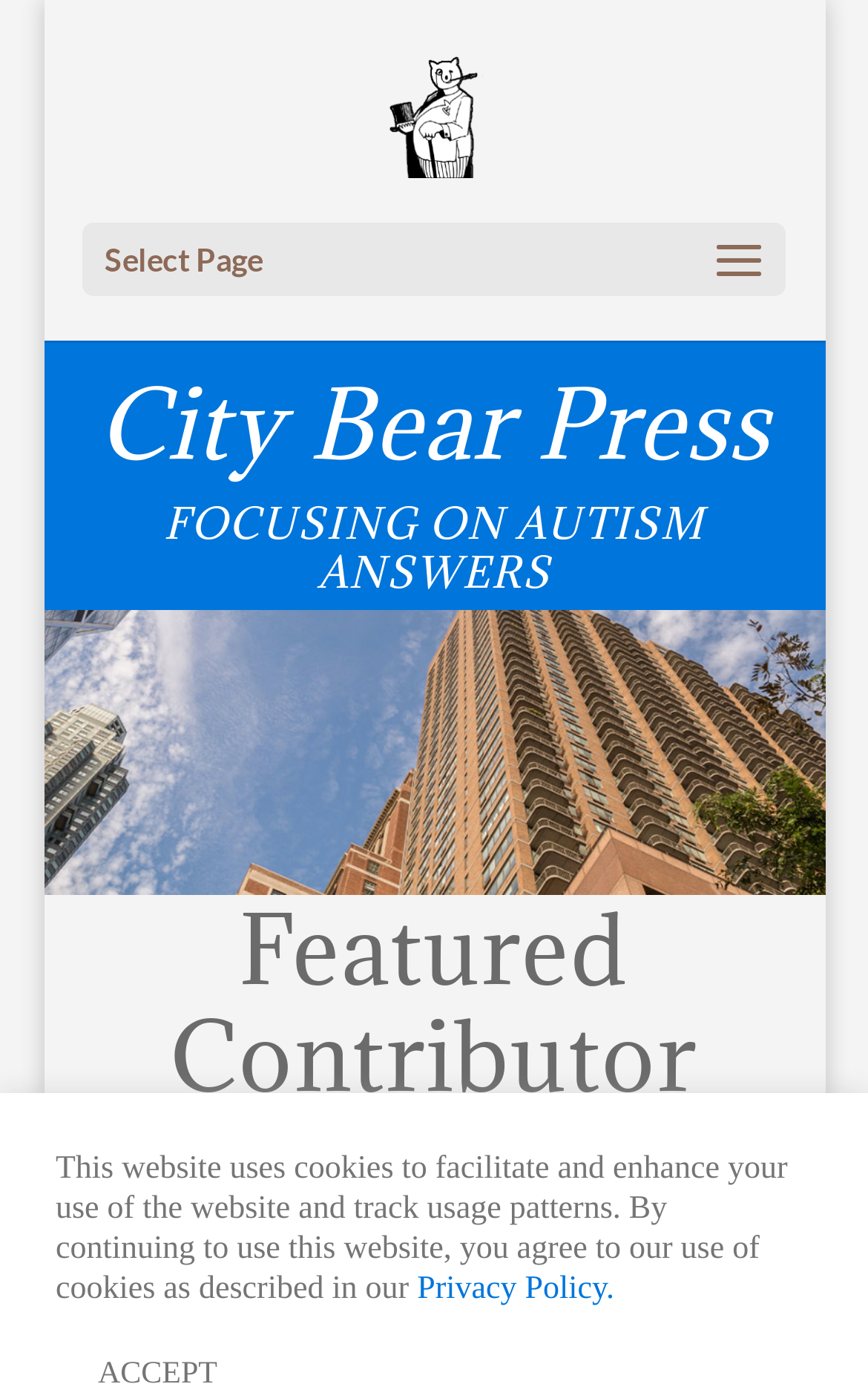Please find and generate the text of the main heading on the webpage.

City Bear Press